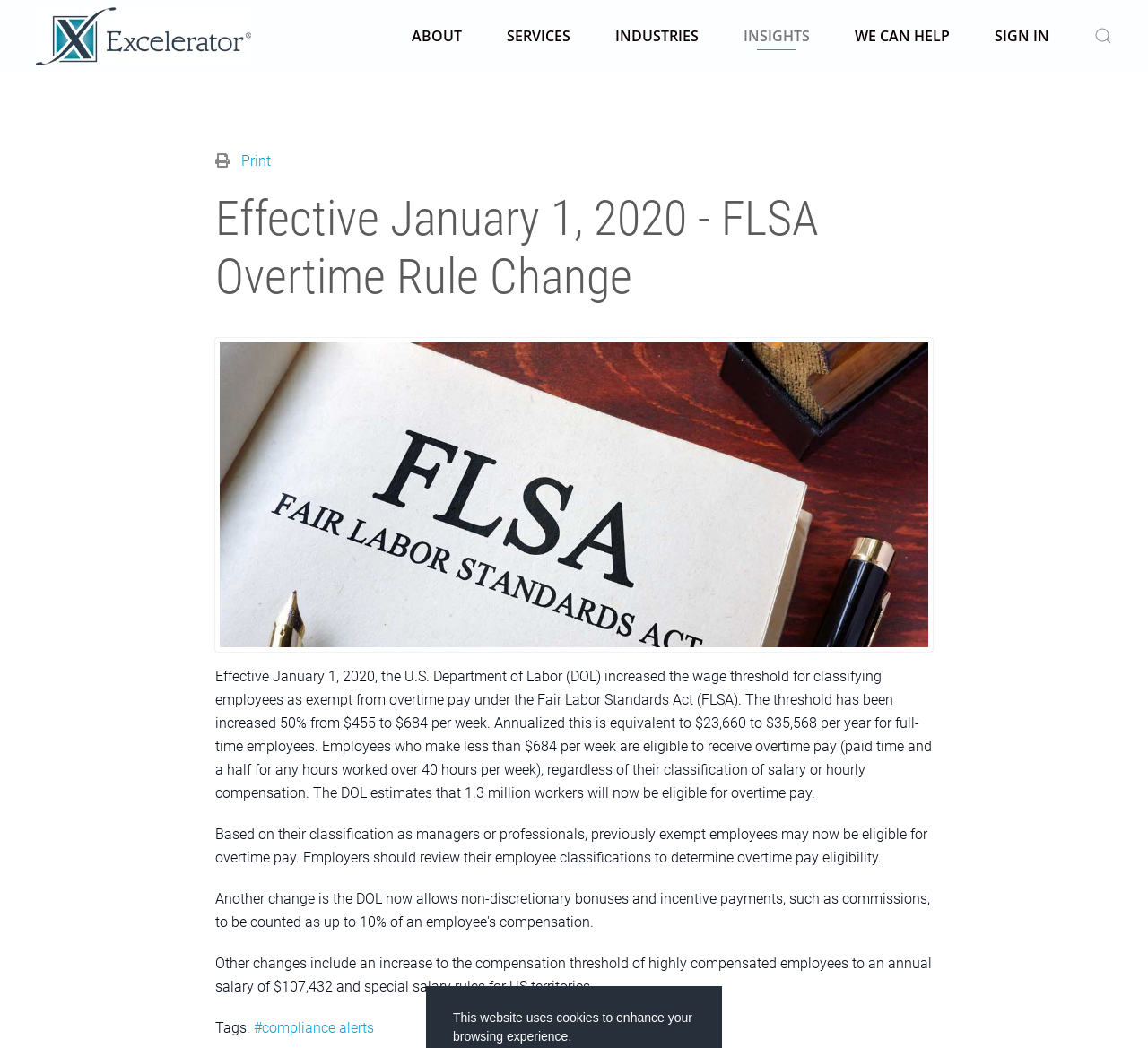Reply to the question with a single word or phrase:
How many workers will be eligible for overtime pay?

1.3 million